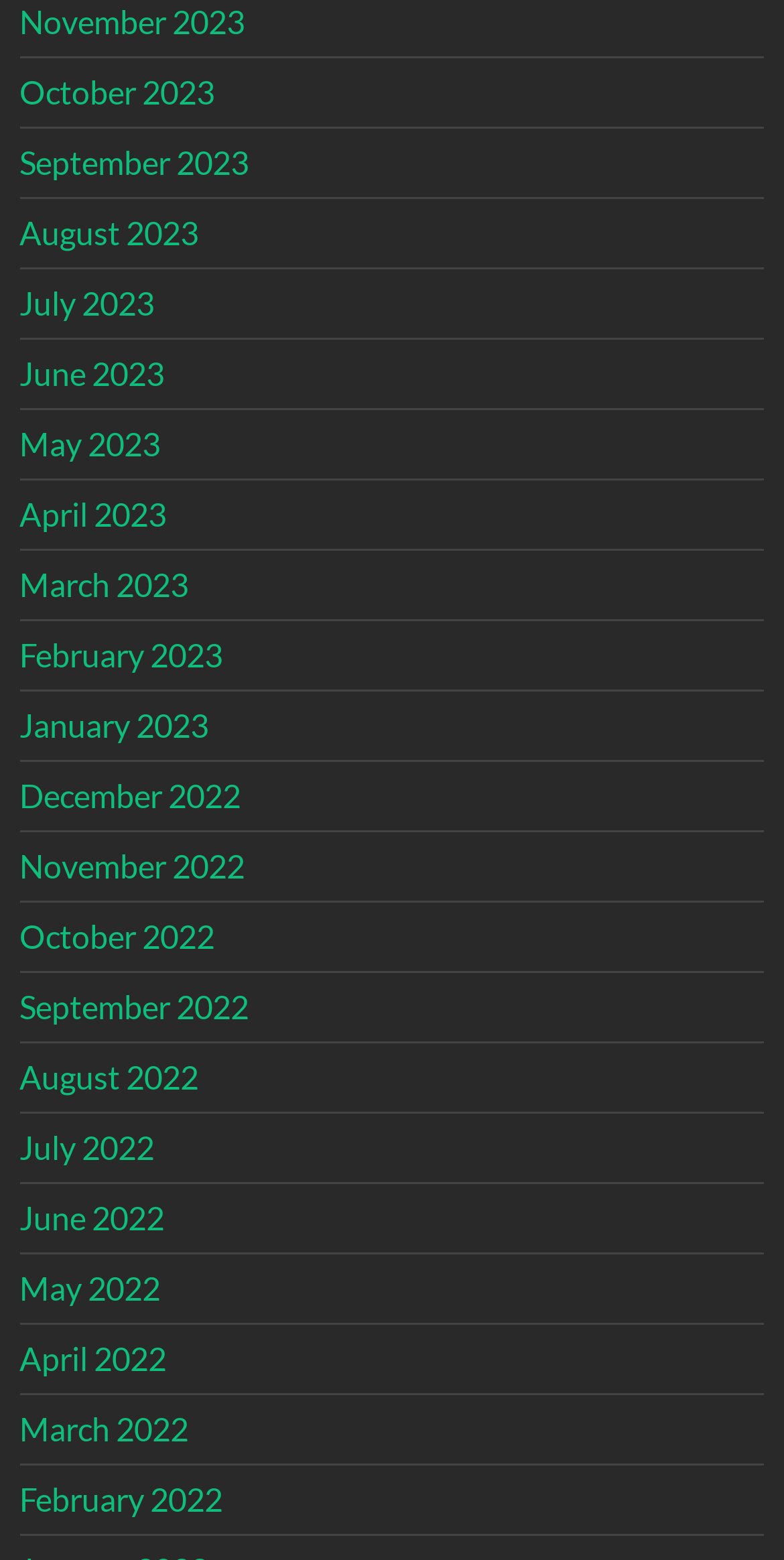Determine the bounding box coordinates of the region I should click to achieve the following instruction: "view November 2023". Ensure the bounding box coordinates are four float numbers between 0 and 1, i.e., [left, top, right, bottom].

[0.025, 0.002, 0.312, 0.026]